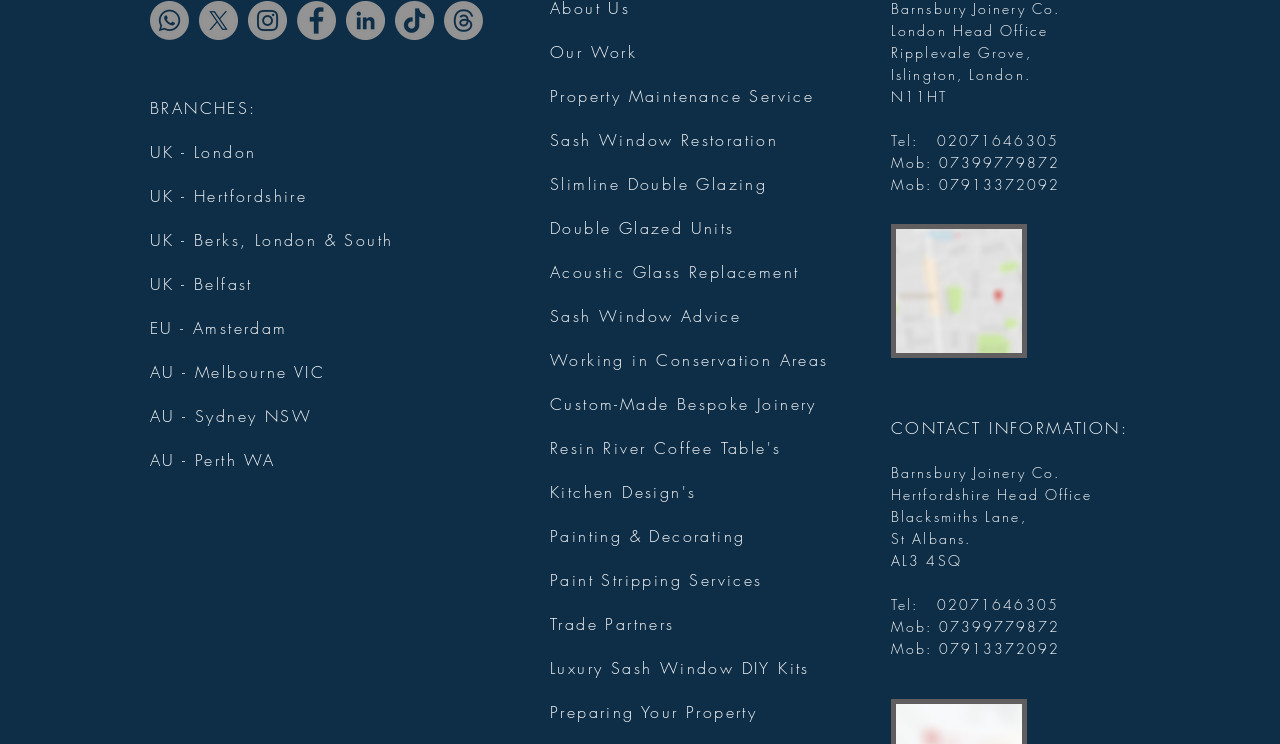Please answer the following question using a single word or phrase: How many social media platforms are linked on the webpage?

6